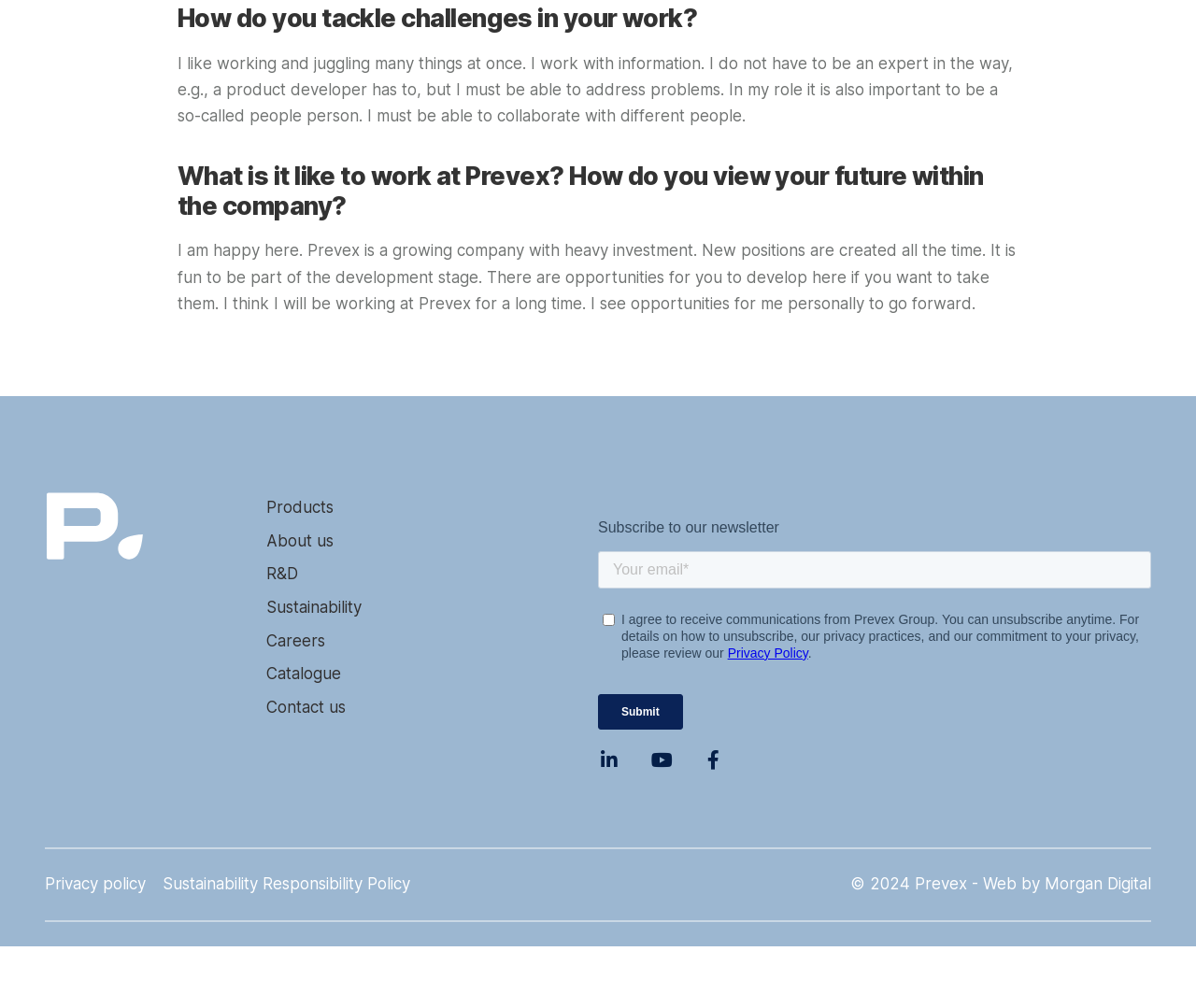Please find the bounding box coordinates of the section that needs to be clicked to achieve this instruction: "View Careers".

[0.222, 0.619, 0.5, 0.652]